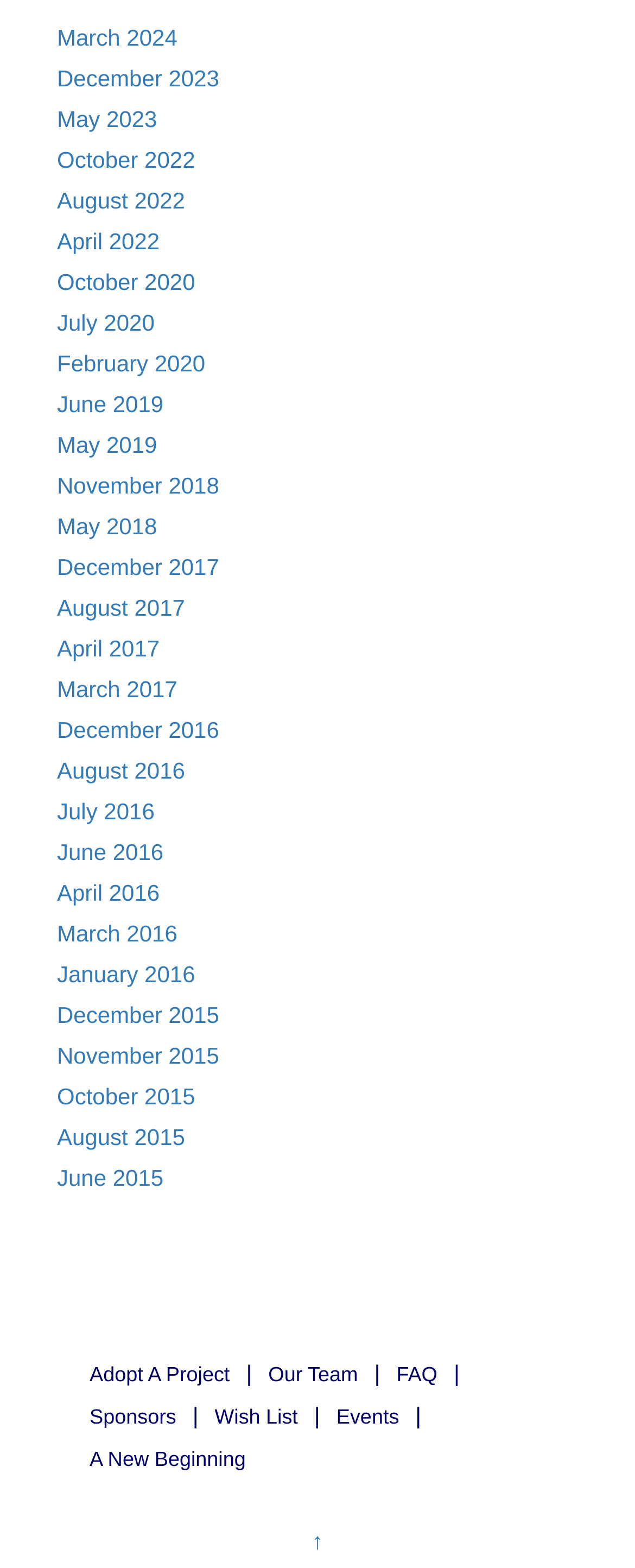Please identify the bounding box coordinates of the element on the webpage that should be clicked to follow this instruction: "Adopt A Project". The bounding box coordinates should be given as four float numbers between 0 and 1, formatted as [left, top, right, bottom].

[0.141, 0.87, 0.362, 0.884]